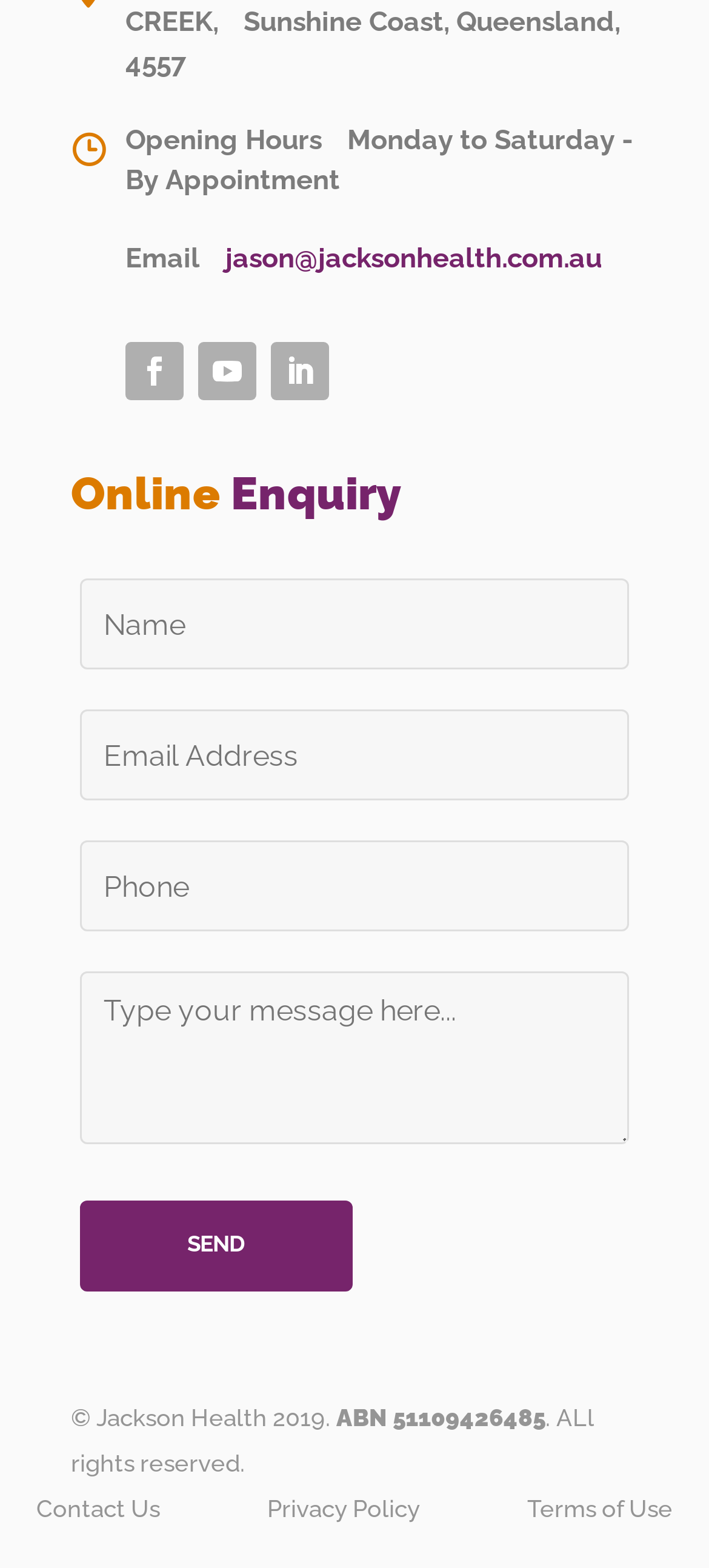Carefully examine the image and provide an in-depth answer to the question: What is the copyright year of Jackson Health?

I found the copyright year by looking at the static text element at the bottom of the webpage, which says '© Jackson Health 2019'.